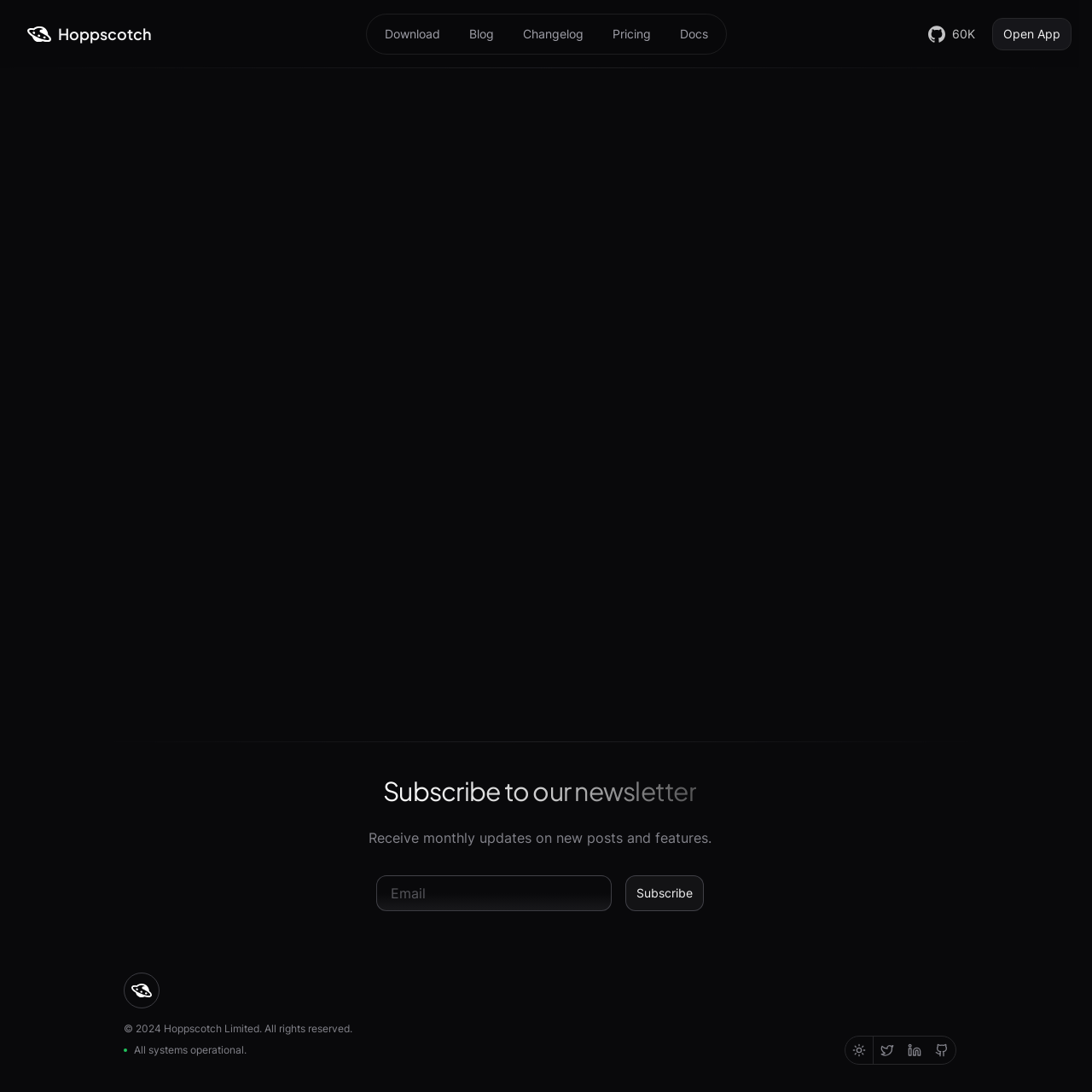Please answer the following question using a single word or phrase: What is the purpose of the textbox?

Enter email